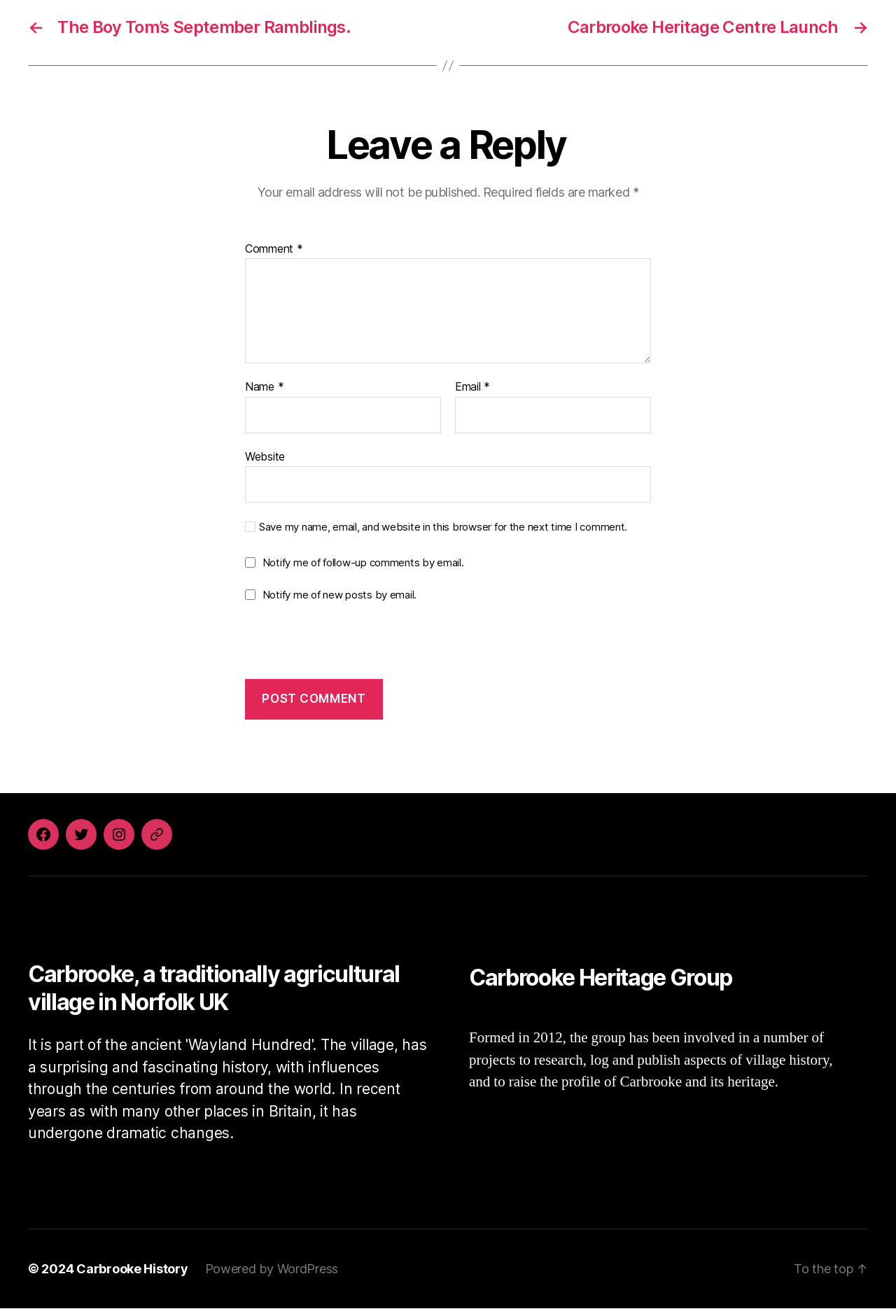What social media platforms are linked on the webpage?
Please interpret the details in the image and answer the question thoroughly.

The webpage has a section labeled as 'Social links' which contains links to Facebook, Twitter, and Instagram, suggesting that the webpage is connected to these social media platforms and allows users to access them.